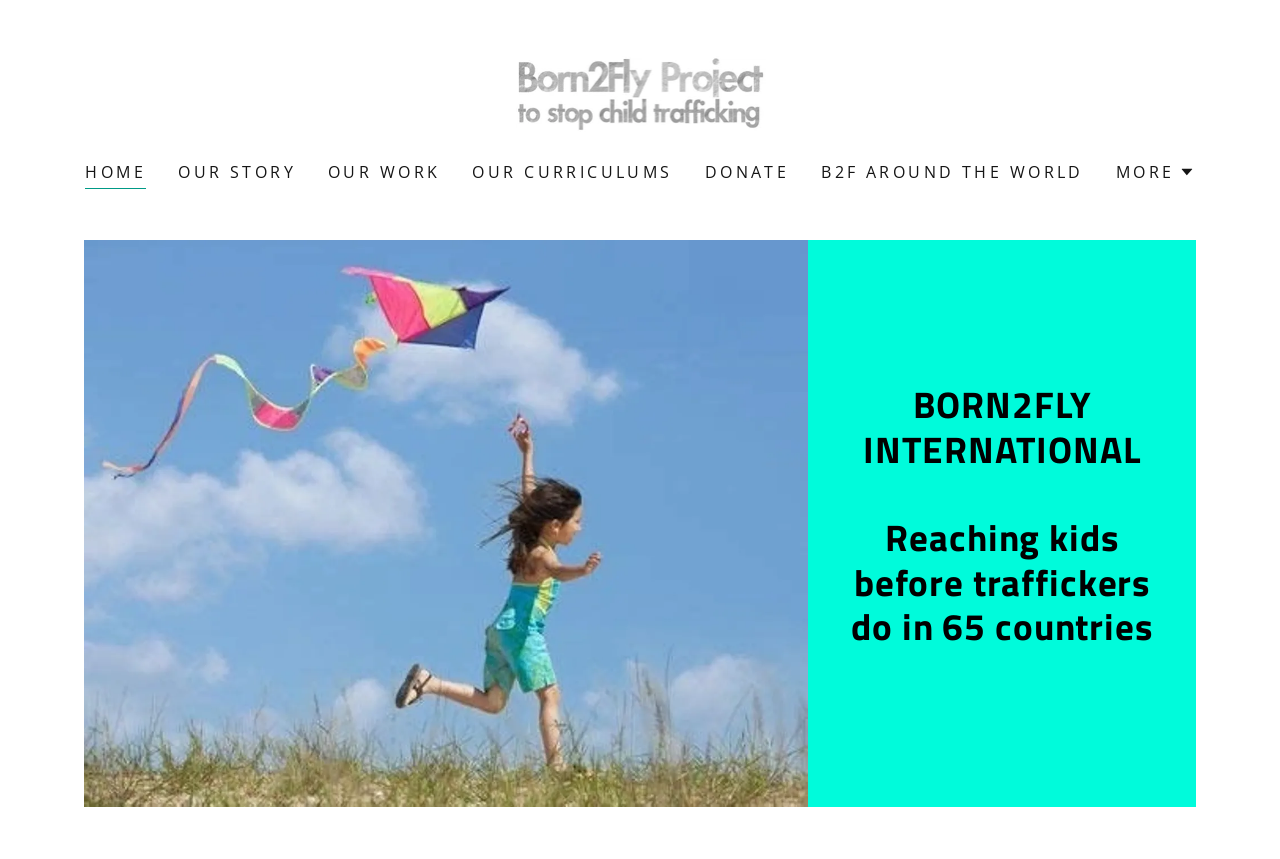Use a single word or phrase to answer the following:
How many countries is the organization operating in?

65